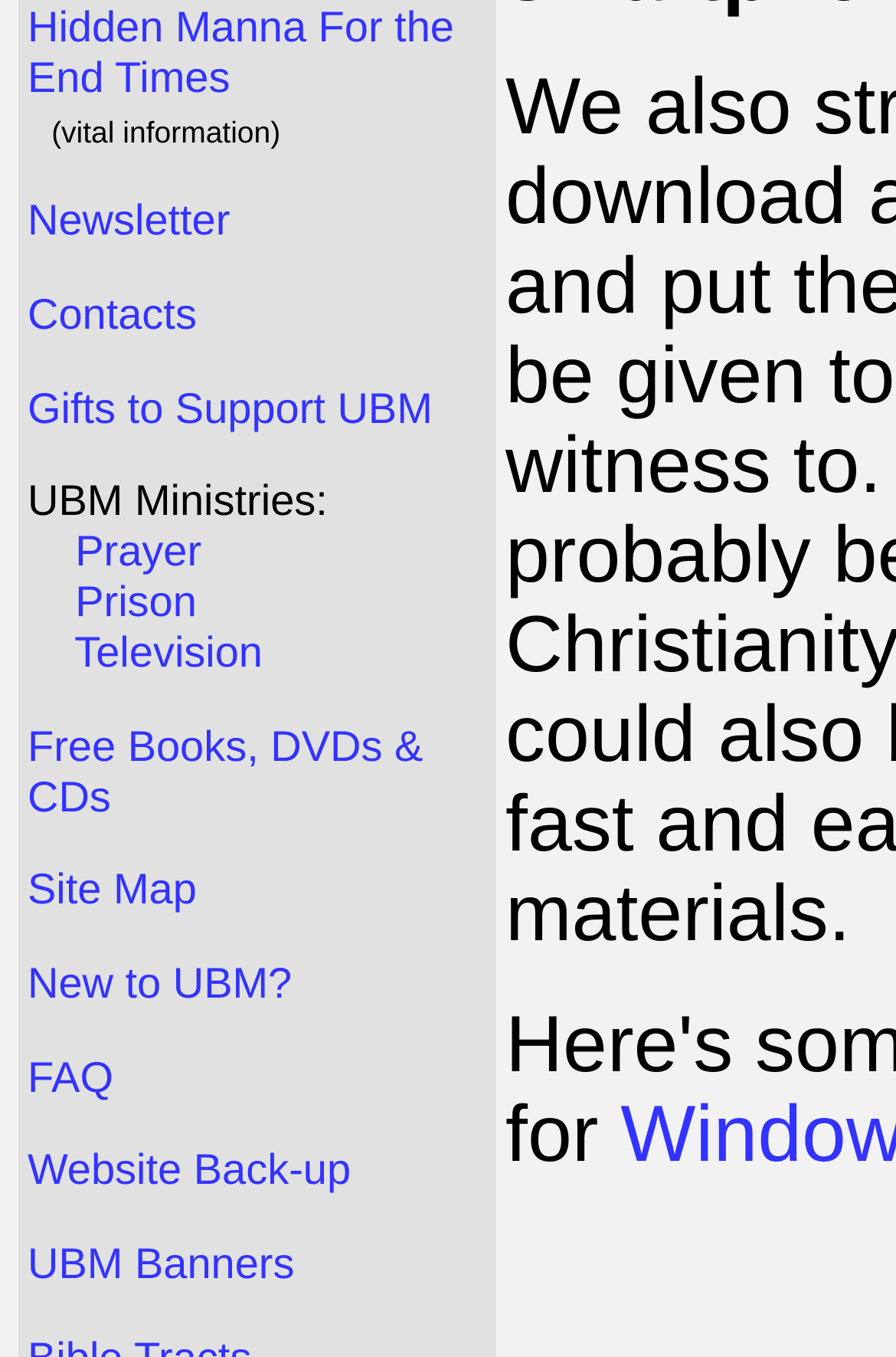Indicate the bounding box coordinates of the element that needs to be clicked to satisfy the following instruction: "Check the 'Site Map'". The coordinates should be four float numbers between 0 and 1, i.e., [left, top, right, bottom].

[0.031, 0.638, 0.22, 0.673]